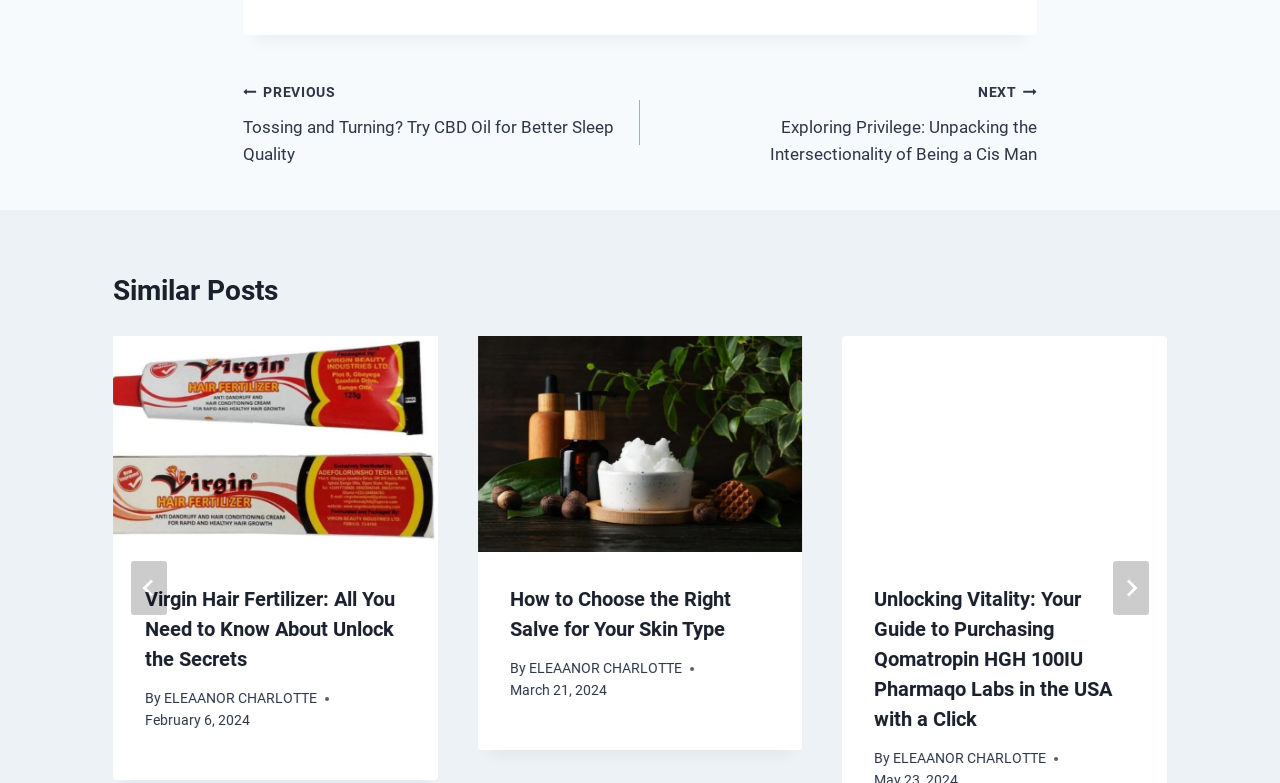Given the content of the image, can you provide a detailed answer to the question?
What is the purpose of the 'NEXT' button?

The 'NEXT' button is located at the bottom of the webpage, and its bounding box coordinates indicate that it is positioned below the 'Similar Posts' section. The button is part of a slider control, which suggests that it is used to navigate through a series of slides or posts. Therefore, the purpose of the 'NEXT' button is to navigate to the next slide.